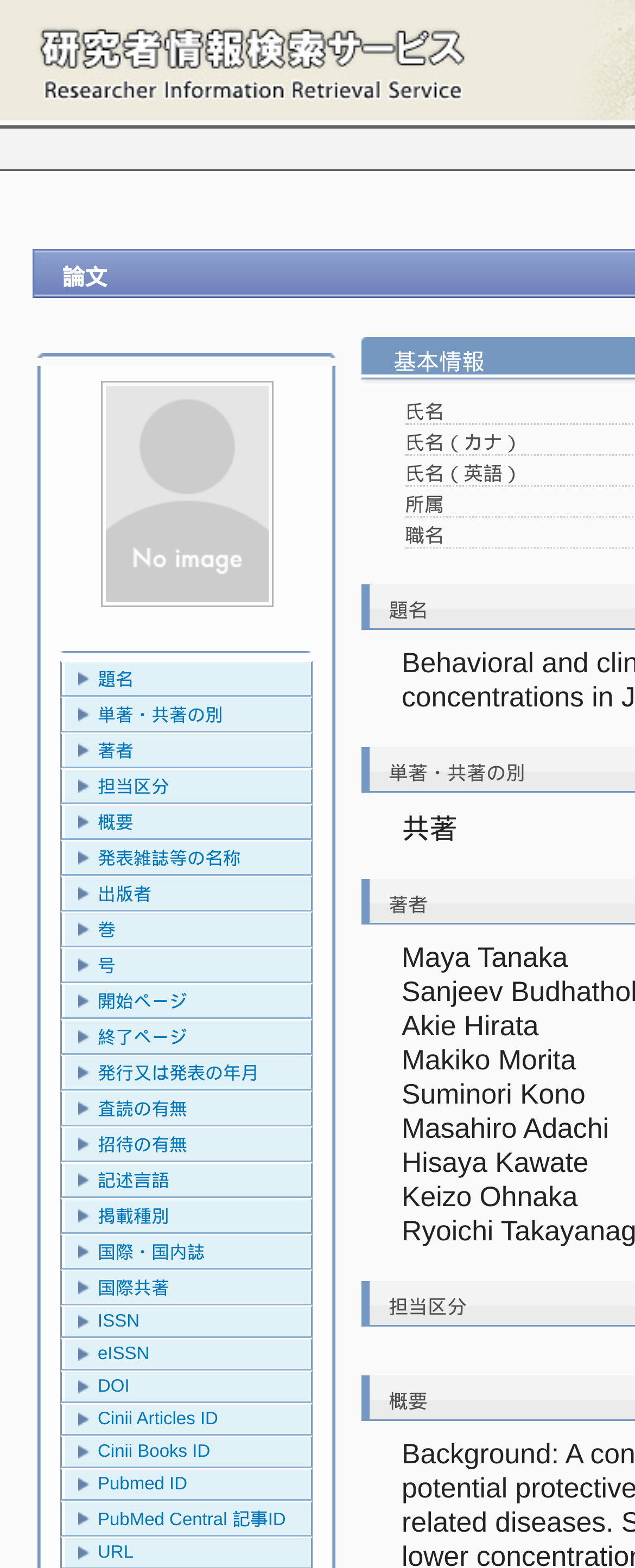Using the provided element description, identify the bounding box coordinates as (top-left x, top-left y, bottom-right x, bottom-right y). Ensure all values are between 0 and 1. Description: 巻

[0.103, 0.583, 0.49, 0.603]